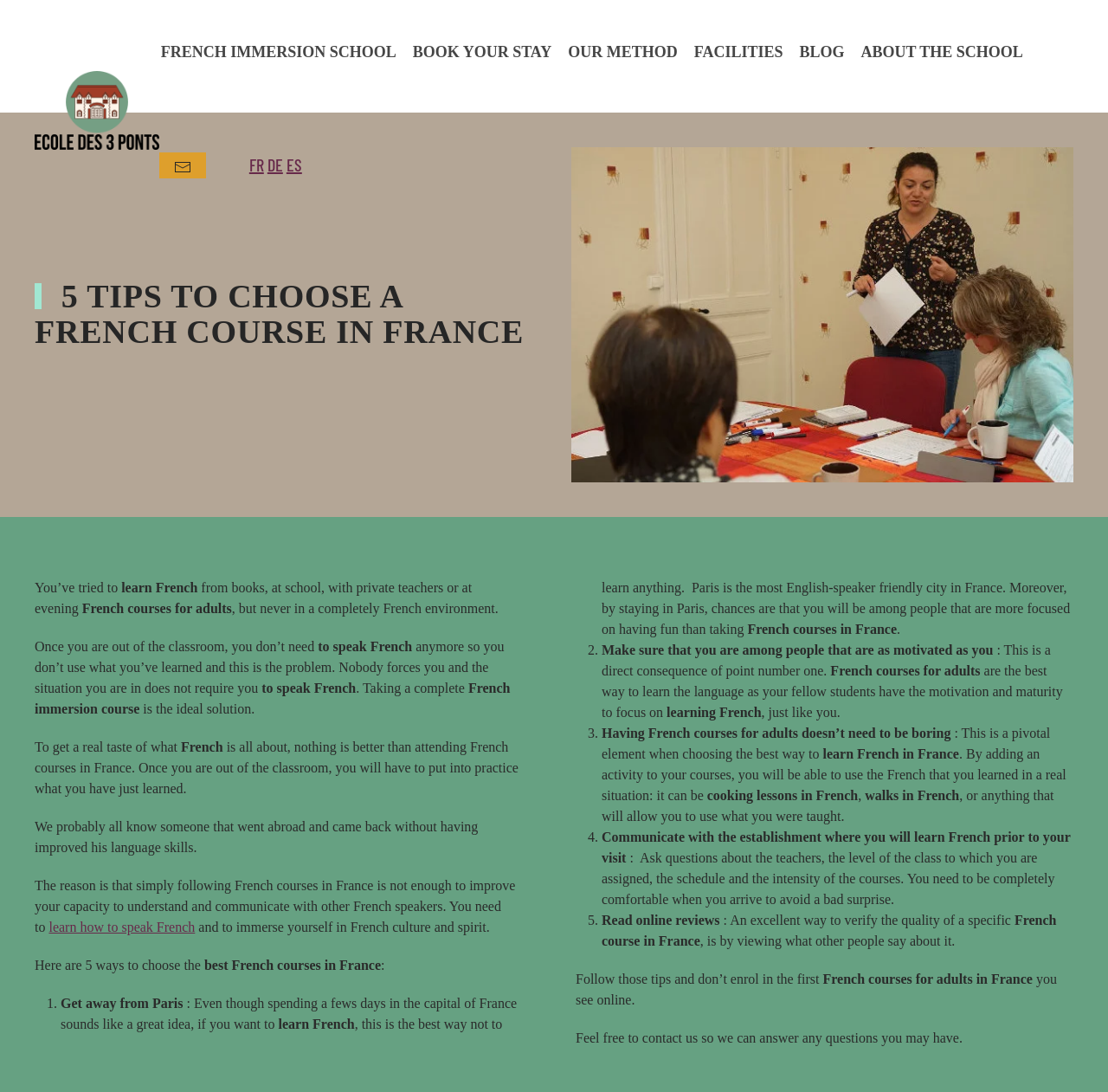Offer a thorough description of the webpage.

The webpage is about Ecole des 3 Ponts, a French immersion school, and provides tips on how to choose a French course in France. At the top of the page, there are several navigation links, including "Skip to main content", "Back to home", and links to different sections of the website, such as "FRENCH IMMERSION SCHOOL", "BOOK YOUR STAY", "OUR METHOD", "FACILITIES", "BLOG", and "ABOUT THE SCHOOL". 

Below the navigation links, there is a heading "5 TIPS TO CHOOSE A FRENCH COURSE IN FRANCE" and an image related to the topic. The main content of the page is a text that explains the importance of immersing oneself in a completely French environment to learn French effectively. It highlights the problem of not being able to practice French outside of the classroom and suggests that attending French courses in France is the ideal solution.

The text is divided into five sections, each providing a tip on how to choose the best French course in France. The tips are: "Get away from Paris", "Make sure that you are among people that are as motivated as you", "Having French courses for adults doesn’t need to be boring", "Communicate with the establishment where you will learn French prior to your visit", and "Read online reviews". Each section provides a detailed explanation of the tip, with some sections including lists and markers.

Throughout the page, there are several calls to action, encouraging the reader to learn how to speak French and to immerse themselves in French culture and spirit. The overall tone of the page is informative and encouraging, with the goal of persuading the reader to choose Ecole des 3 Ponts for their French language learning needs.